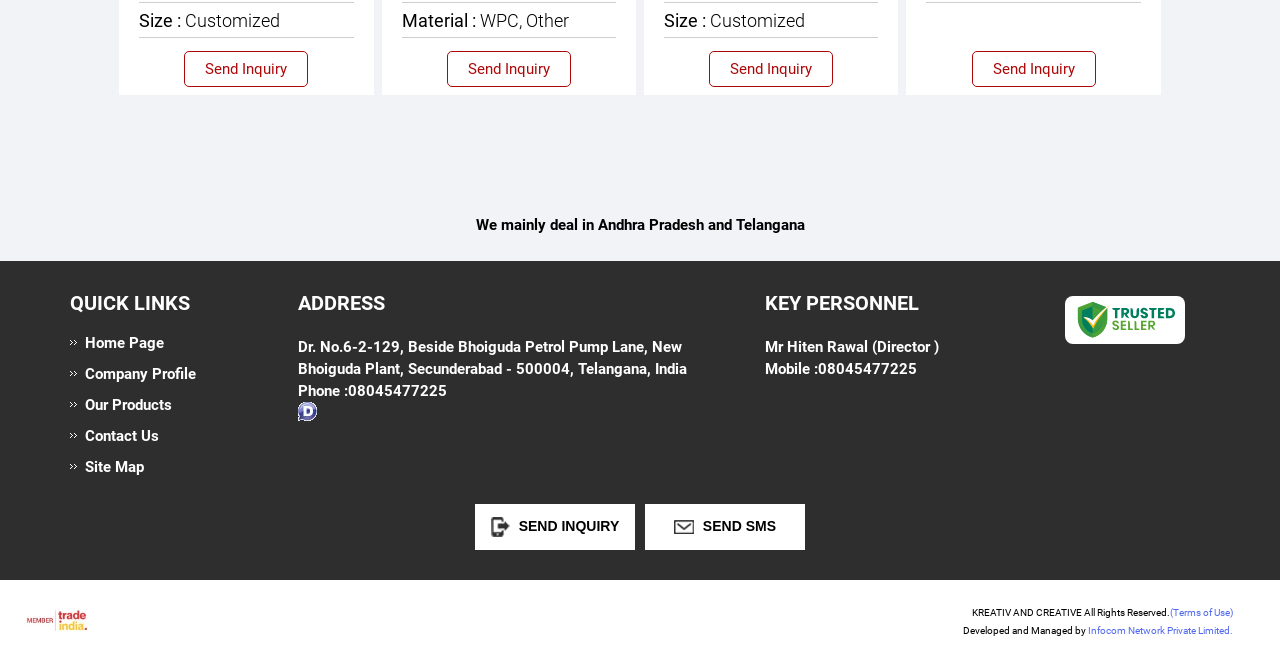What is the phone number of the company?
Based on the visual details in the image, please answer the question thoroughly.

I found the phone number by looking at the static text element with the text 'Phone :' and the adjacent element with the phone number. The phone number is 08045477225.